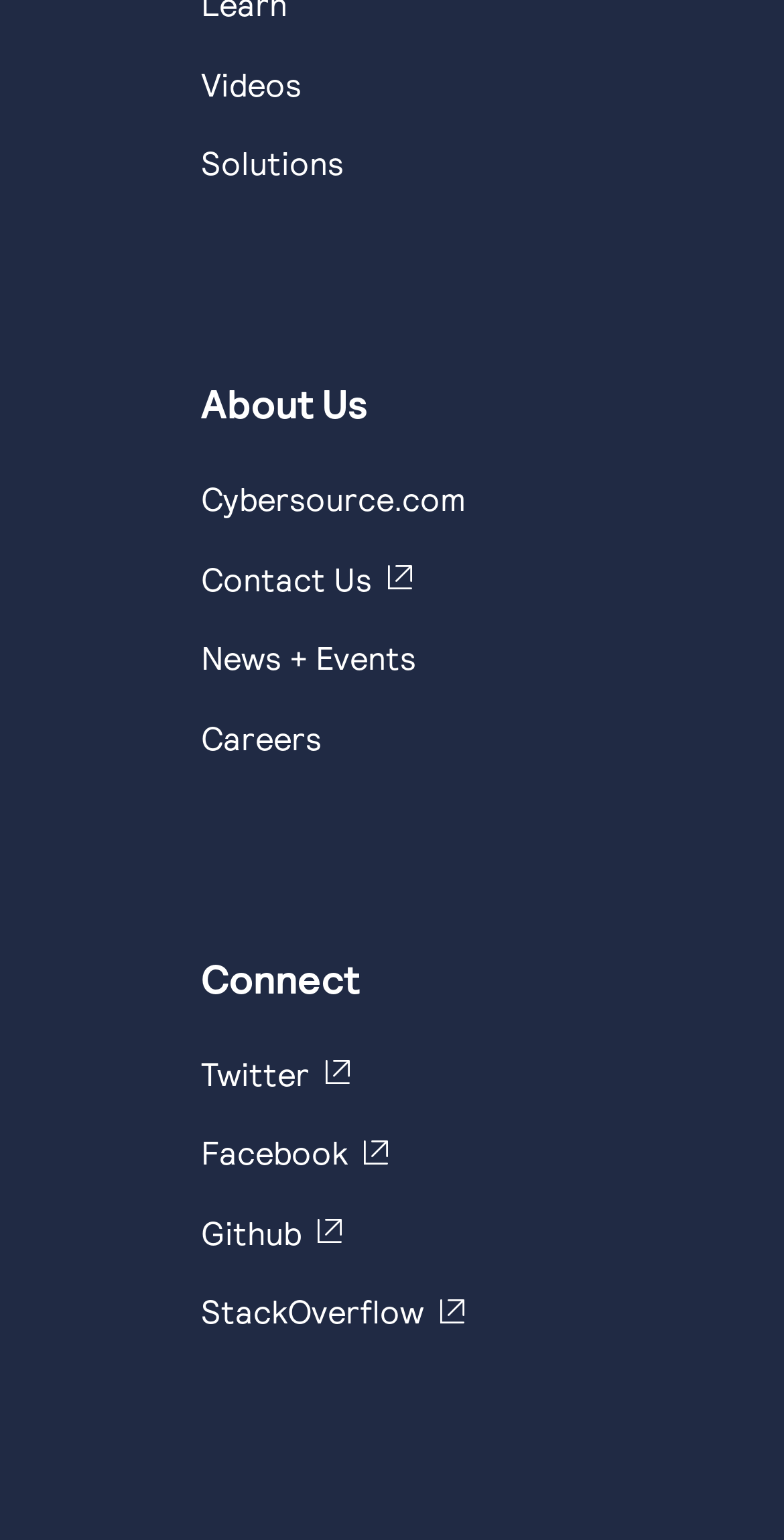Please give a succinct answer to the question in one word or phrase:
How many headings are there on the webpage?

2